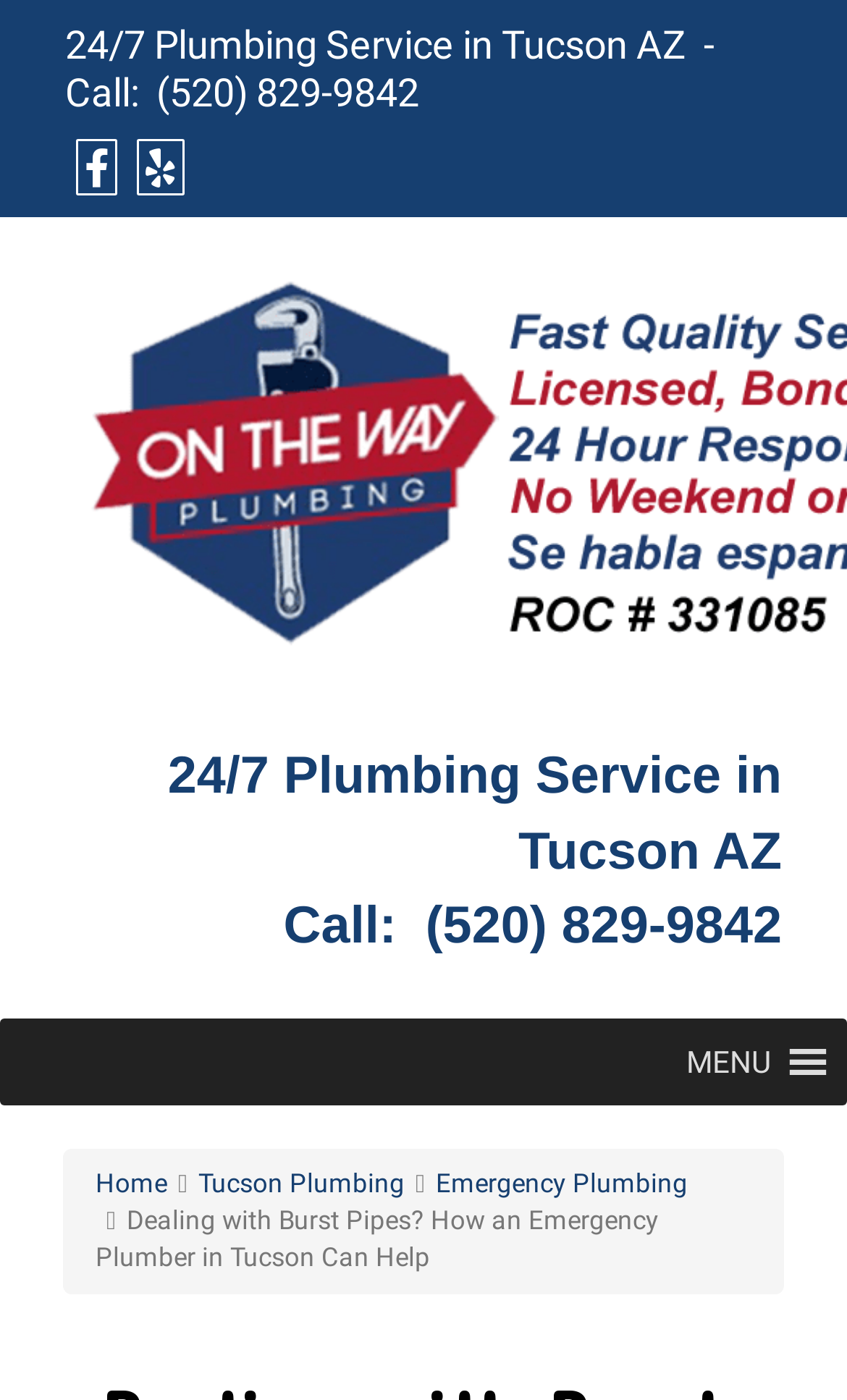Locate the bounding box coordinates of the area that needs to be clicked to fulfill the following instruction: "Contact the plumber via the phone number". The coordinates should be in the format of four float numbers between 0 and 1, namely [left, top, right, bottom].

[0.077, 0.016, 0.844, 0.082]